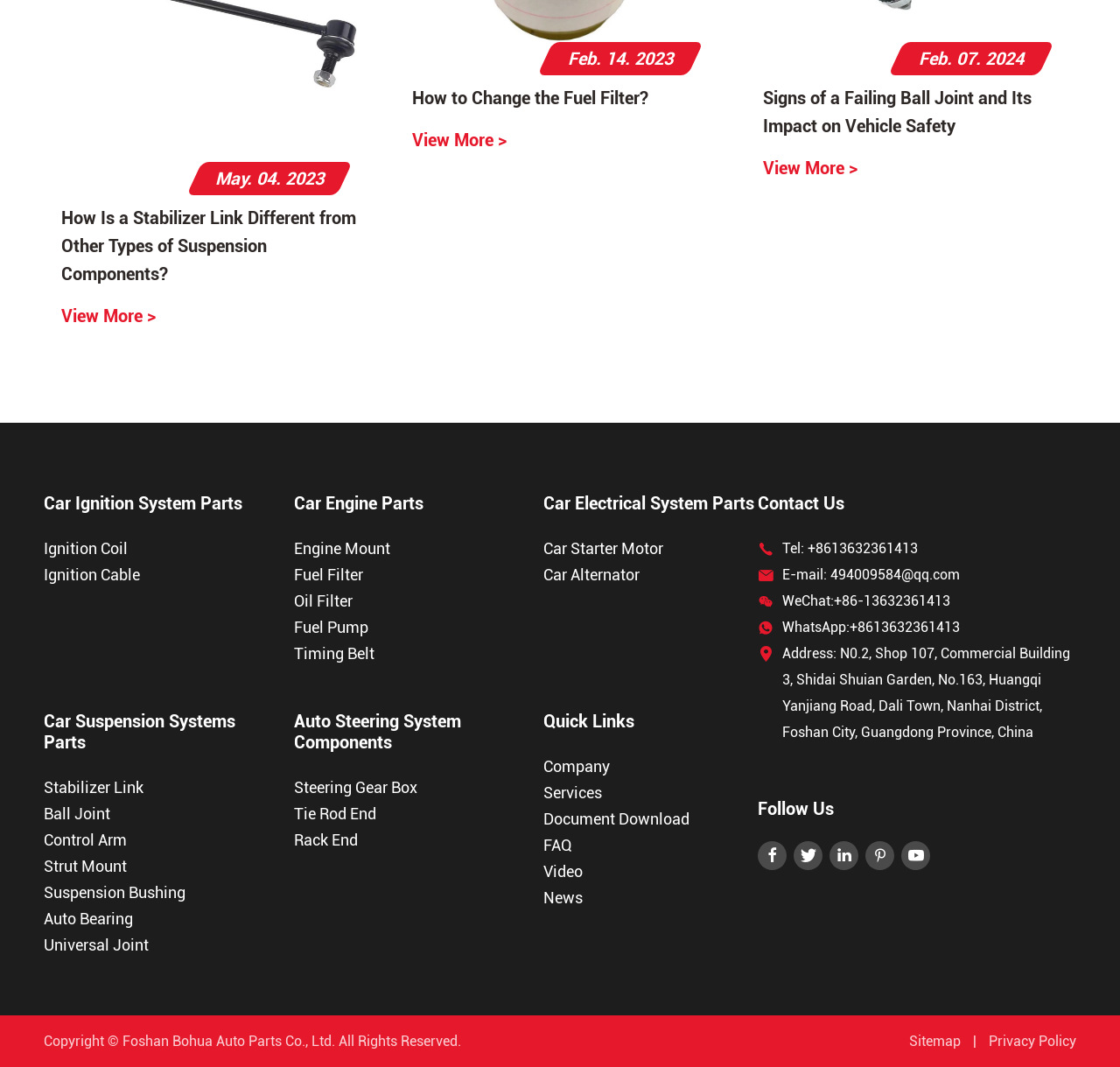Please reply with a single word or brief phrase to the question: 
What is the company's phone number?

+8613632361413